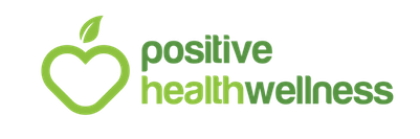Answer the question below in one word or phrase:
What is the theme of the logo?

Natural and wholesome living